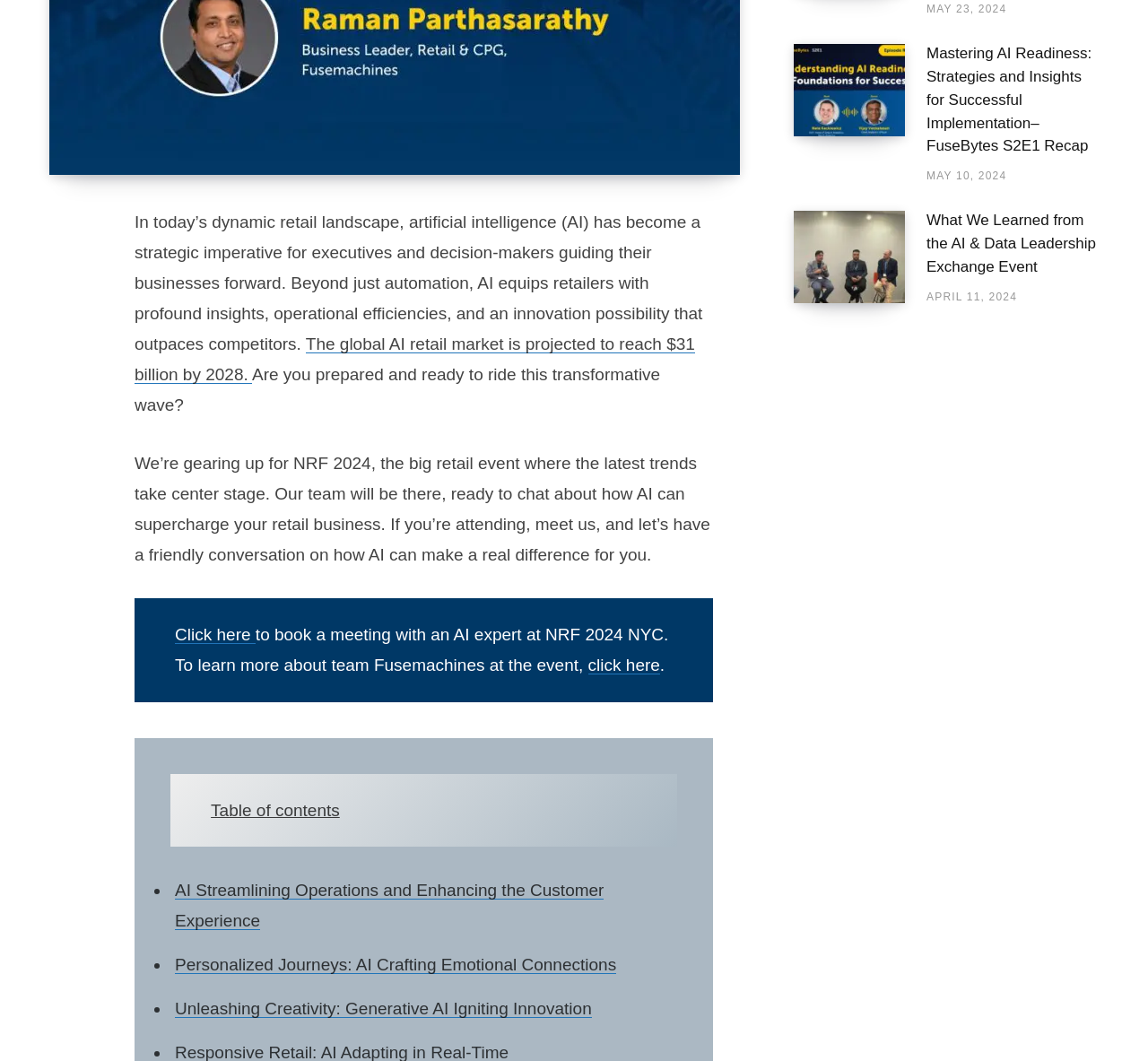Please find the bounding box for the following UI element description. Provide the coordinates in (top-left x, top-left y, bottom-right x, bottom-right y) format, with values between 0 and 1: click here

[0.512, 0.618, 0.575, 0.636]